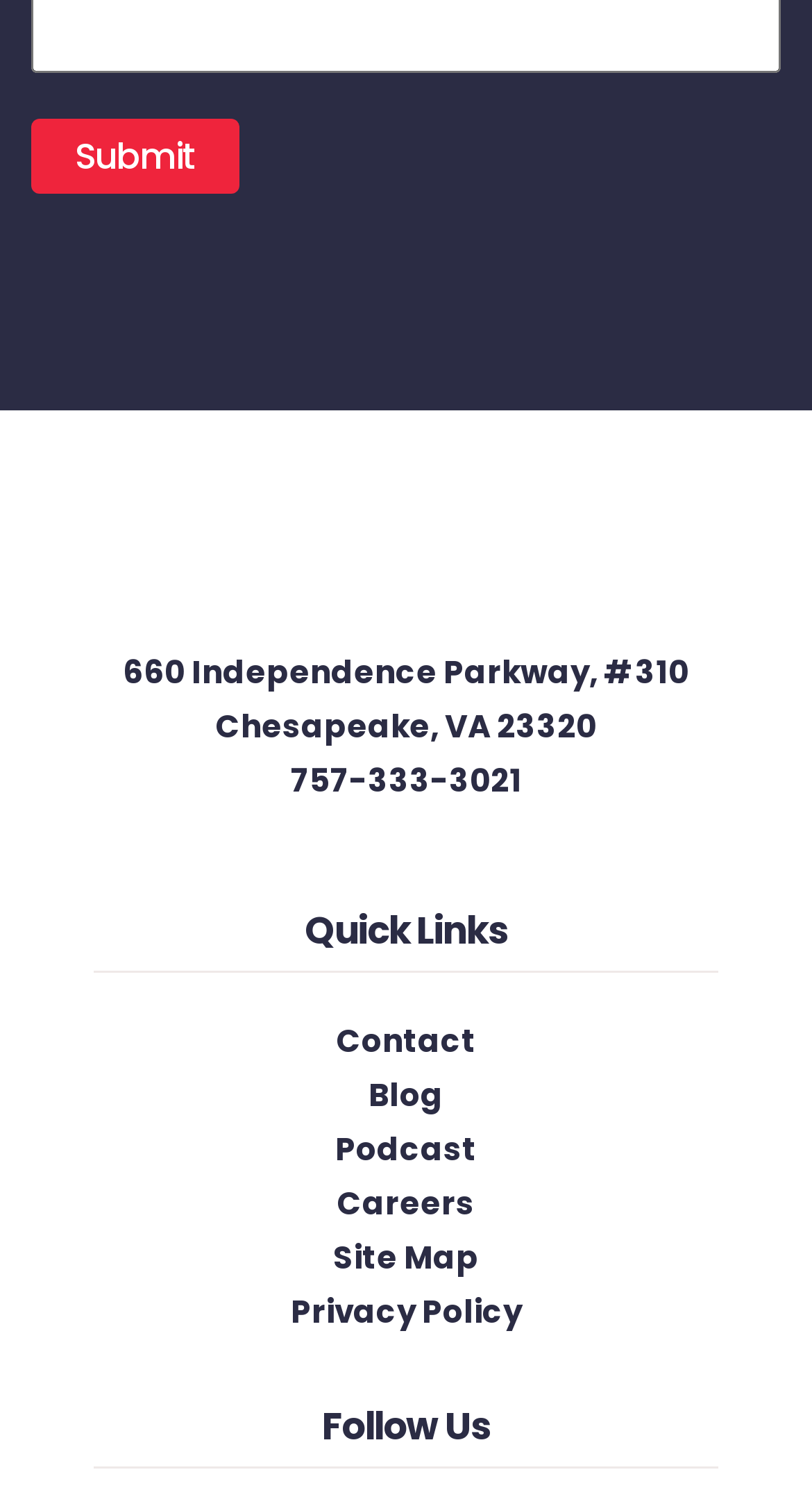Answer briefly with one word or phrase:
What is the text on the button at the top left?

Submit